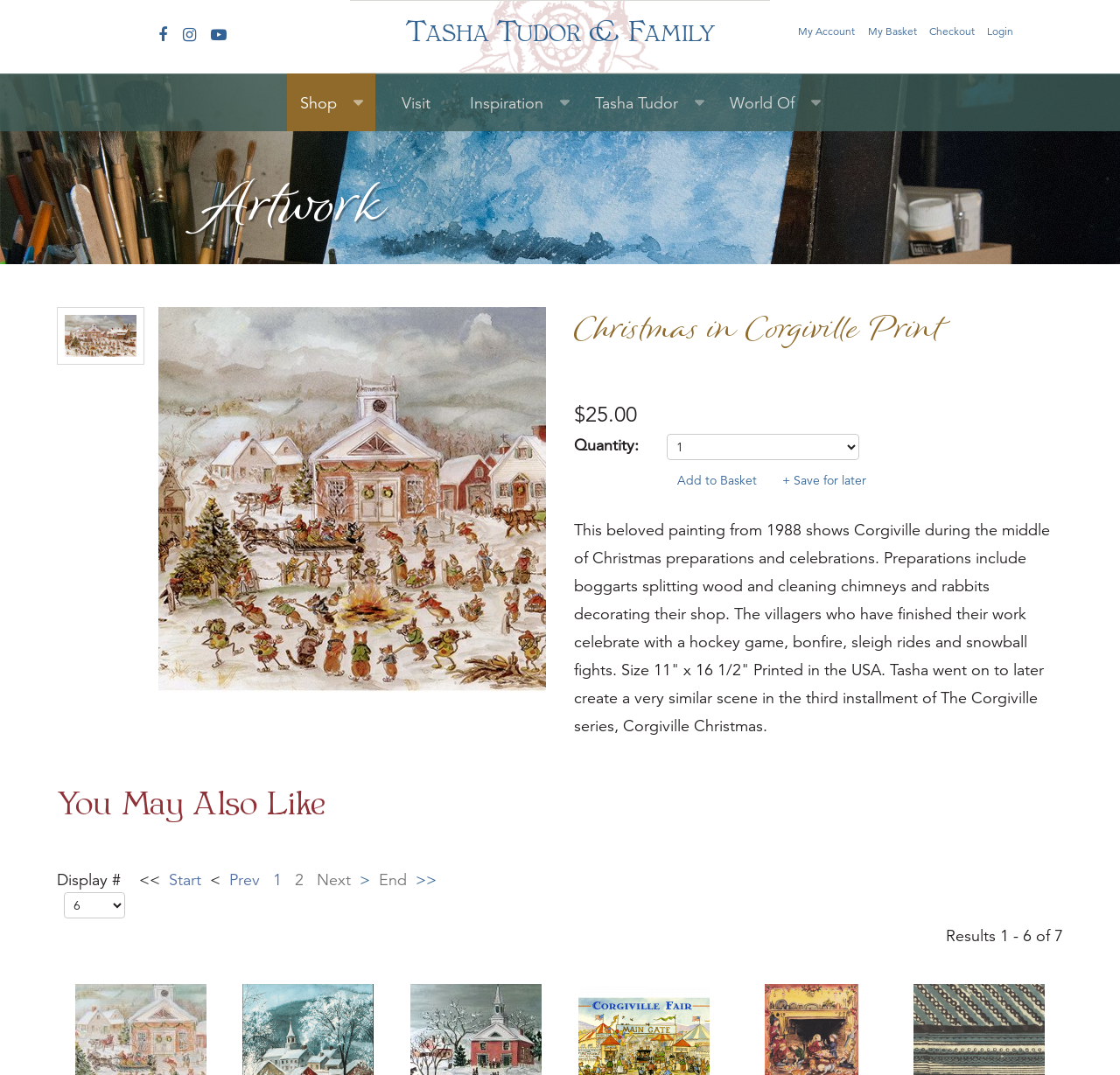What is the size of the Christmas in Corgiville Print?
Using the image, respond with a single word or phrase.

11" x 16 1/2"